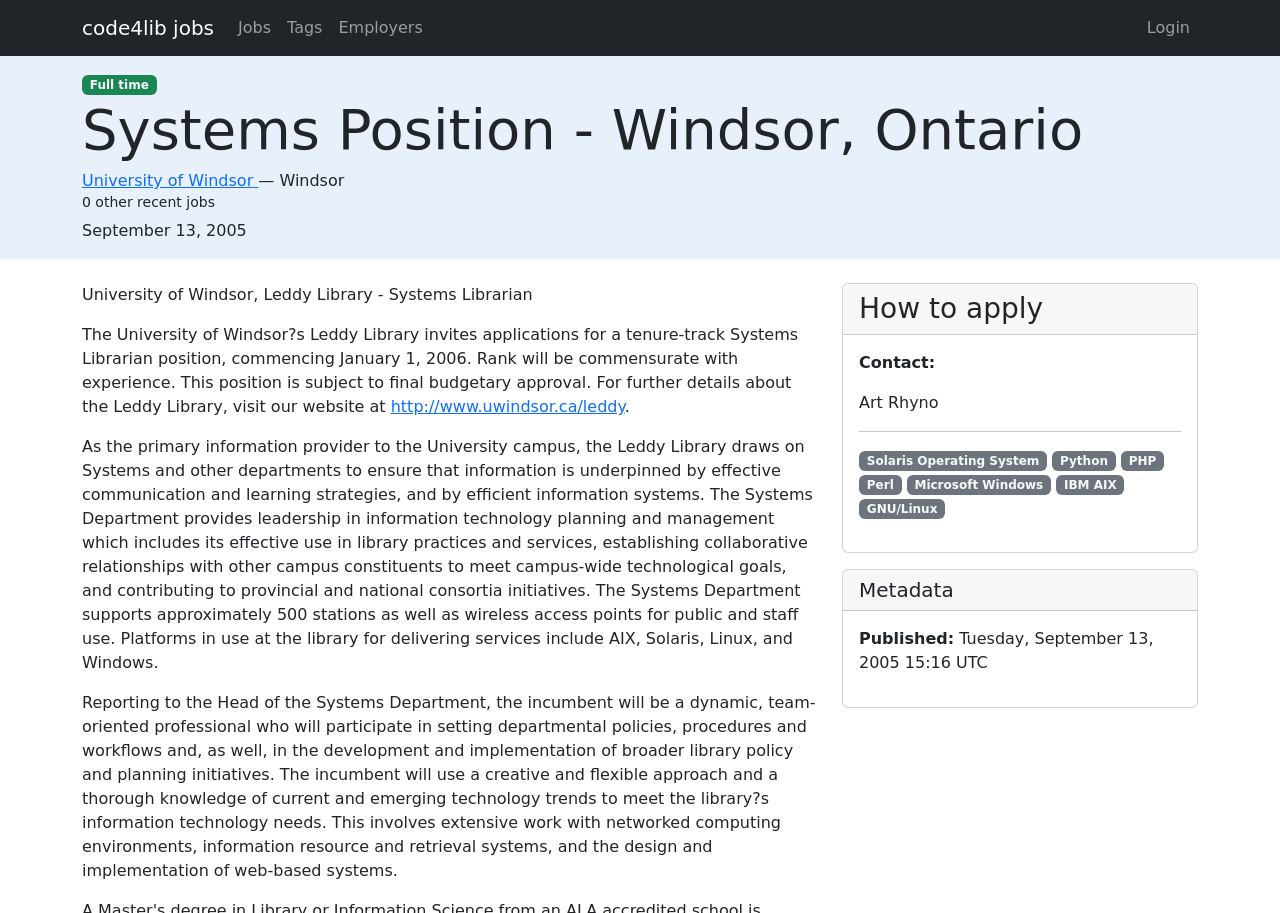What is the primary responsibility of the Systems Department?
Please look at the screenshot and answer using one word or phrase.

information technology planning and management